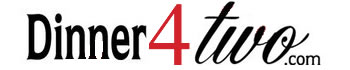What is the purpose of the website 'Dinner 4 Two'?
Examine the screenshot and reply with a single word or phrase.

Providing meal recipes for couples